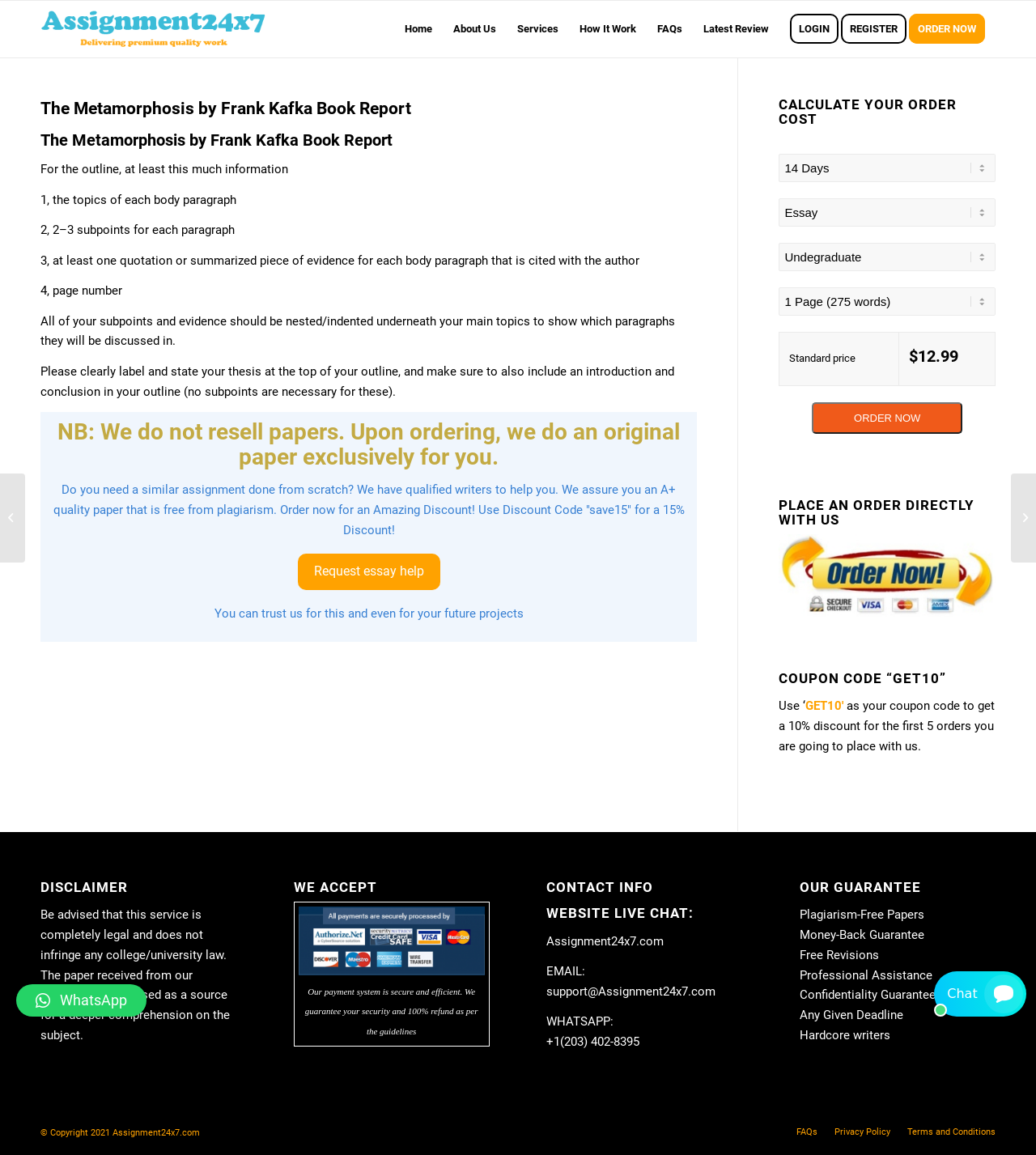Can you show the bounding box coordinates of the region to click on to complete the task described in the instruction: "Click the 'Q&A' link"?

None